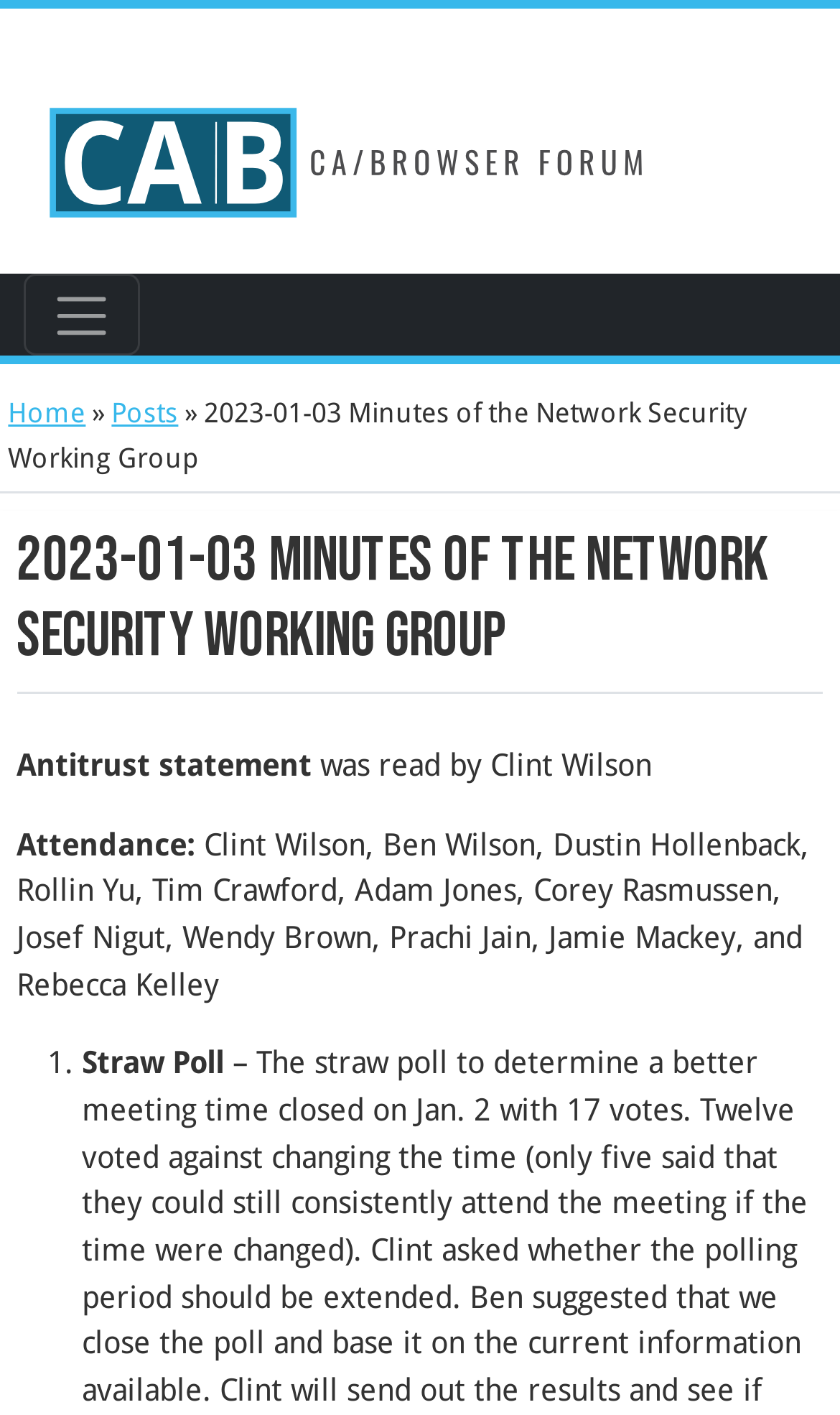Provide the bounding box coordinates of the UI element this sentence describes: "Posts".

[0.133, 0.28, 0.212, 0.303]